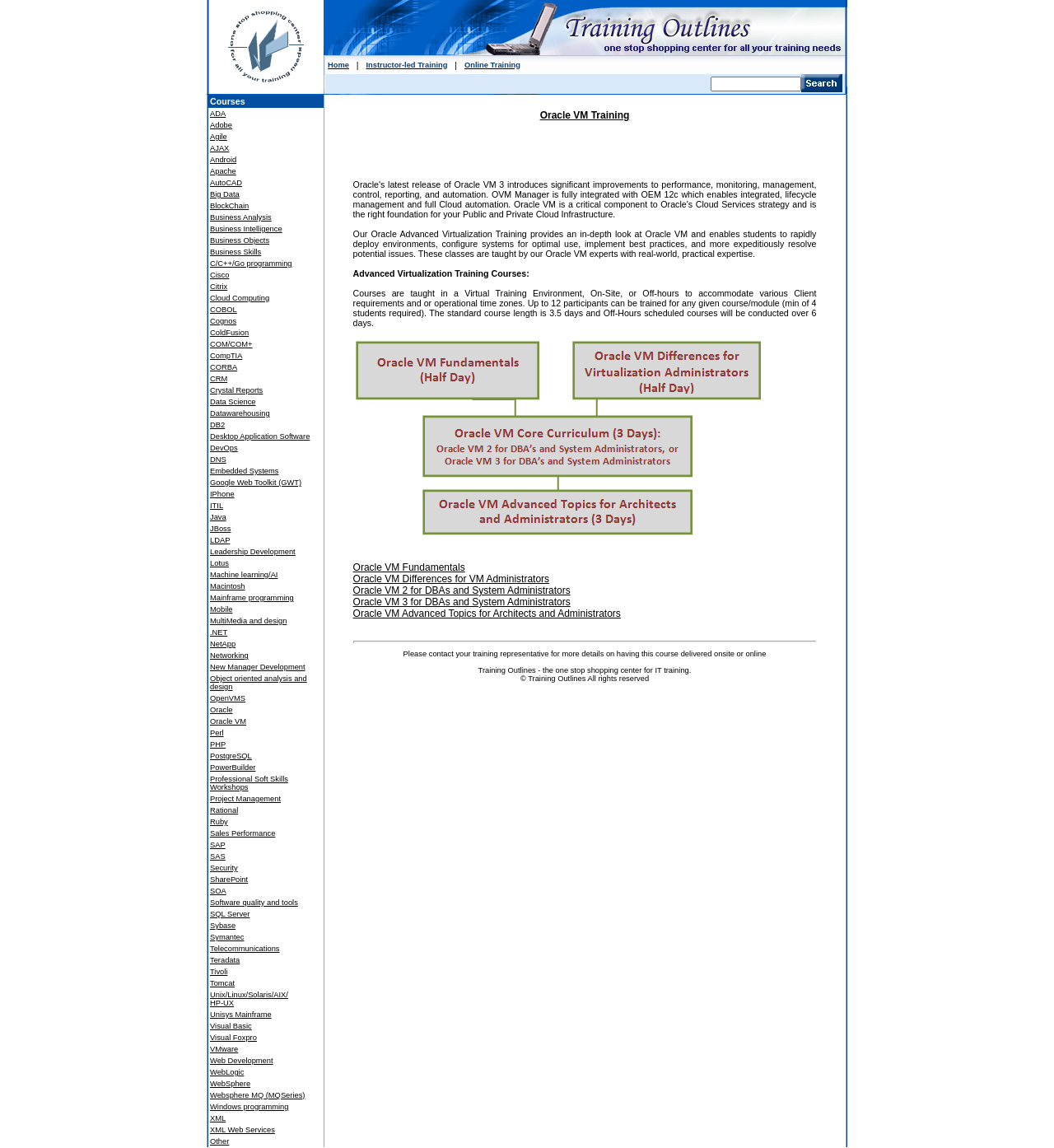Identify the bounding box coordinates of the section to be clicked to complete the task described by the following instruction: "Enter text in the search box". The coordinates should be four float numbers between 0 and 1, formatted as [left, top, right, bottom].

[0.674, 0.067, 0.76, 0.08]